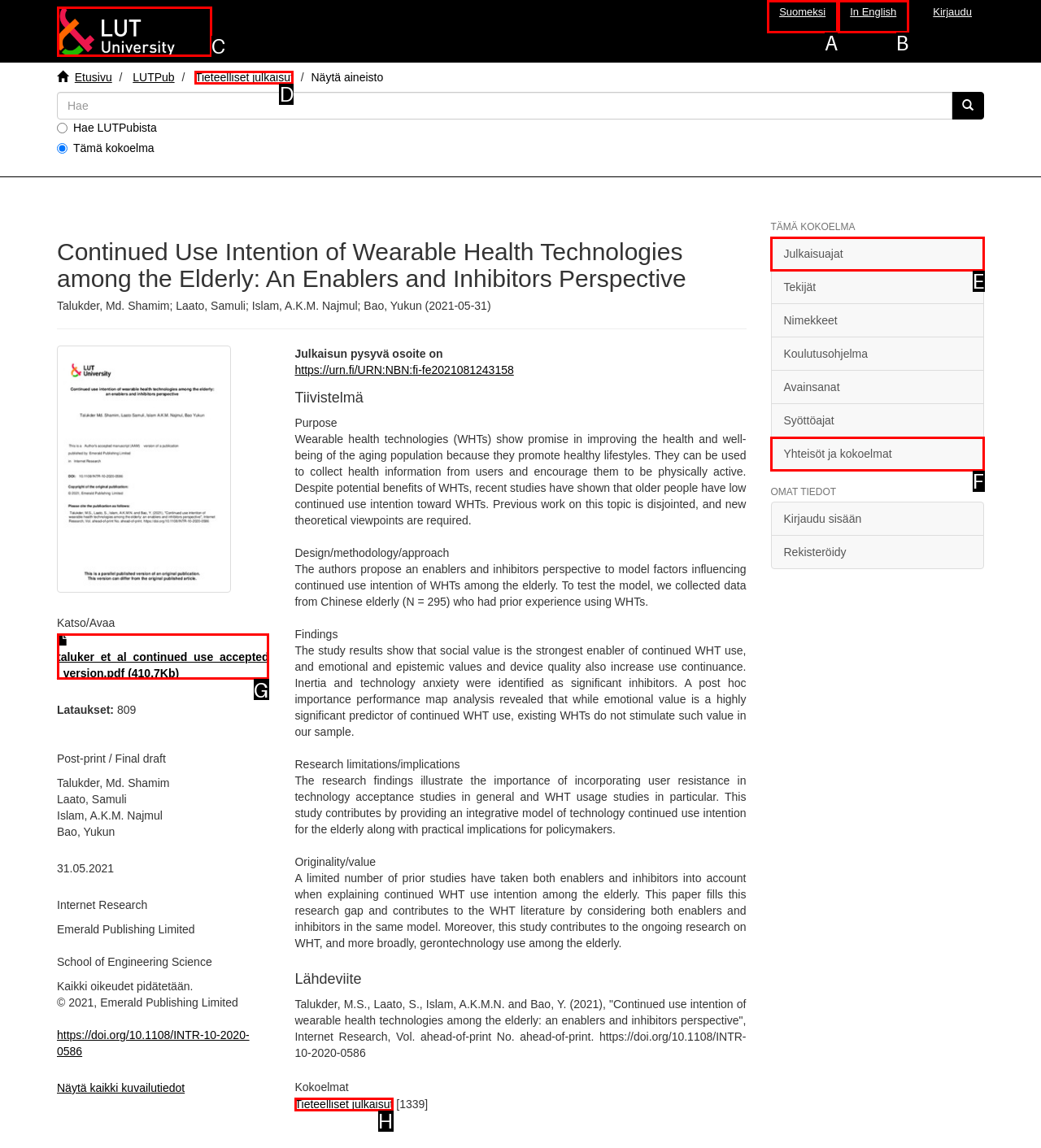Identify the HTML element I need to click to complete this task: Download the PDF file Provide the option's letter from the available choices.

G